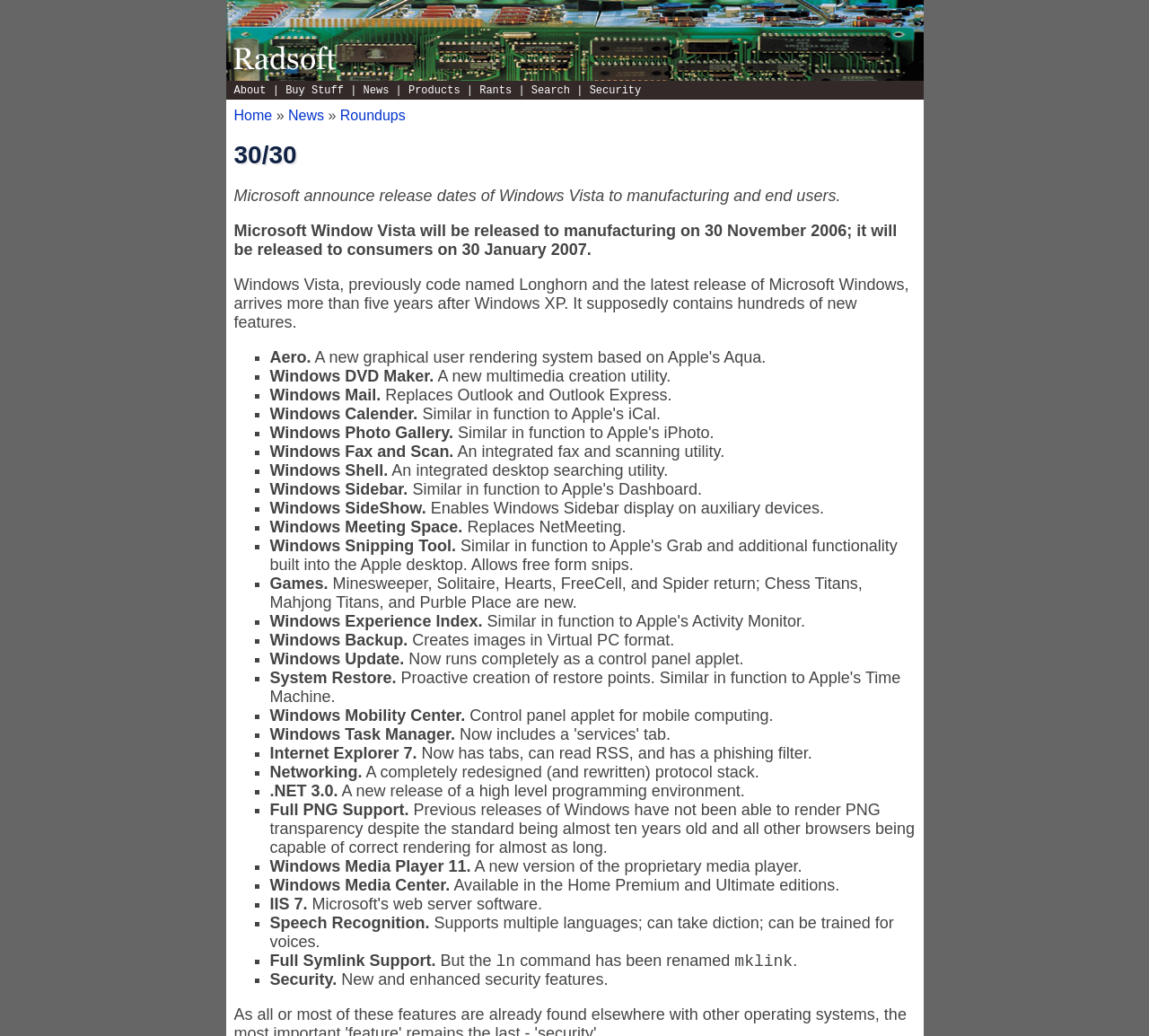Find the bounding box coordinates of the area that needs to be clicked in order to achieve the following instruction: "Click on the 'News' link". The coordinates should be specified as four float numbers between 0 and 1, i.e., [left, top, right, bottom].

[0.316, 0.081, 0.339, 0.093]